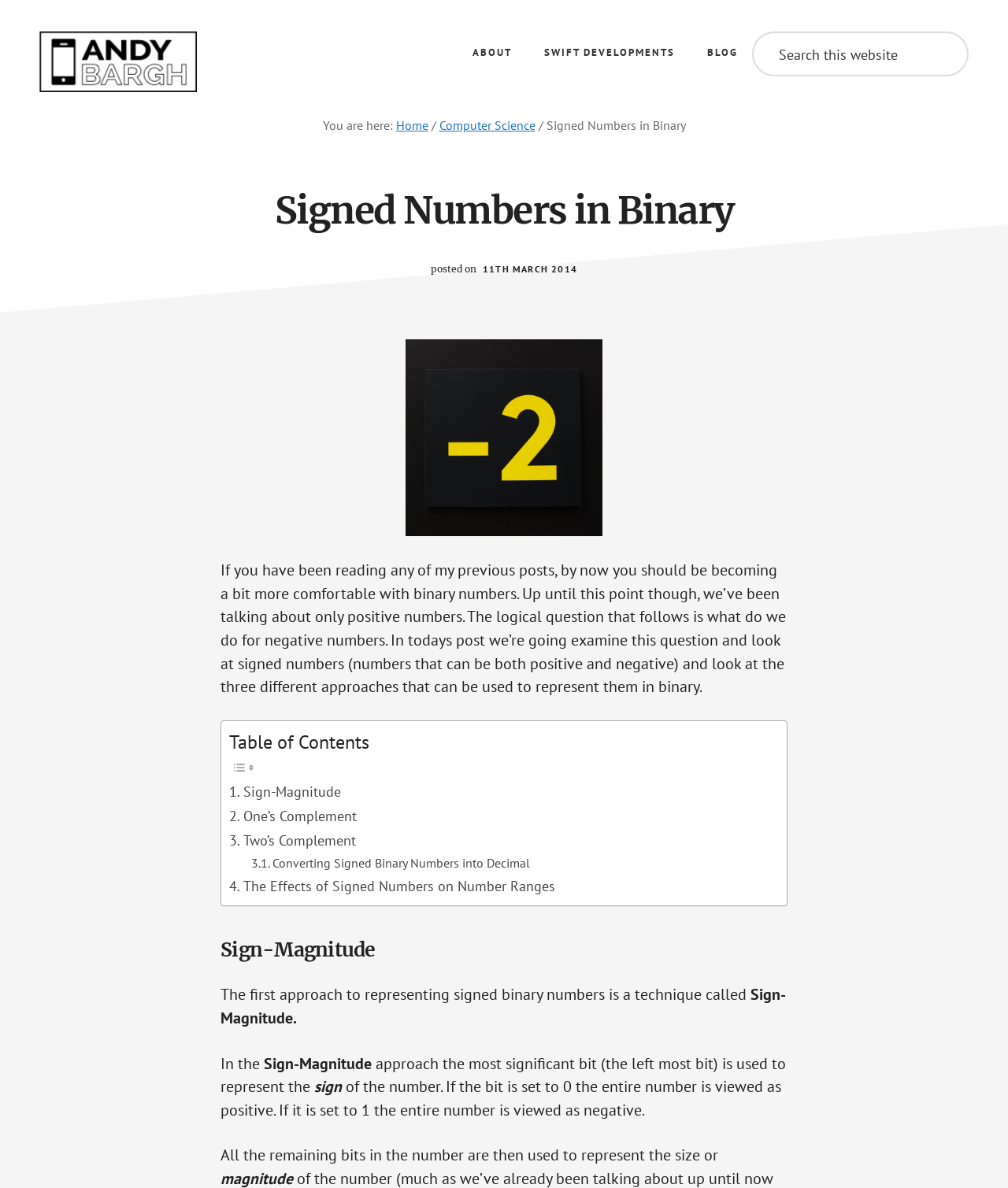Please identify the bounding box coordinates of the clickable element to fulfill the following instruction: "Learn about One’s Complement". The coordinates should be four float numbers between 0 and 1, i.e., [left, top, right, bottom].

[0.227, 0.678, 0.359, 0.698]